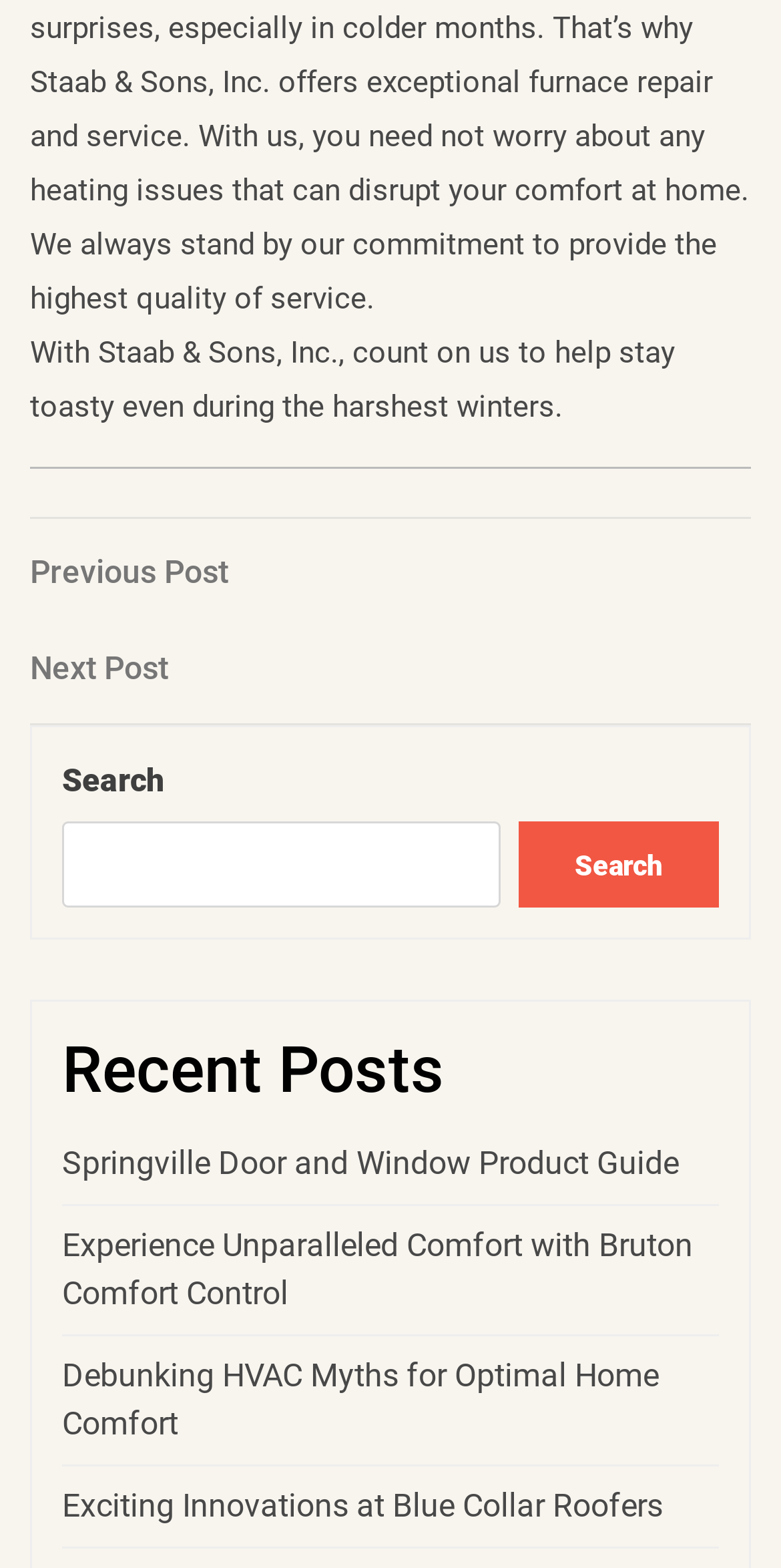Can you find the bounding box coordinates for the element to click on to achieve the instruction: "Search for something"?

[0.079, 0.524, 0.642, 0.579]